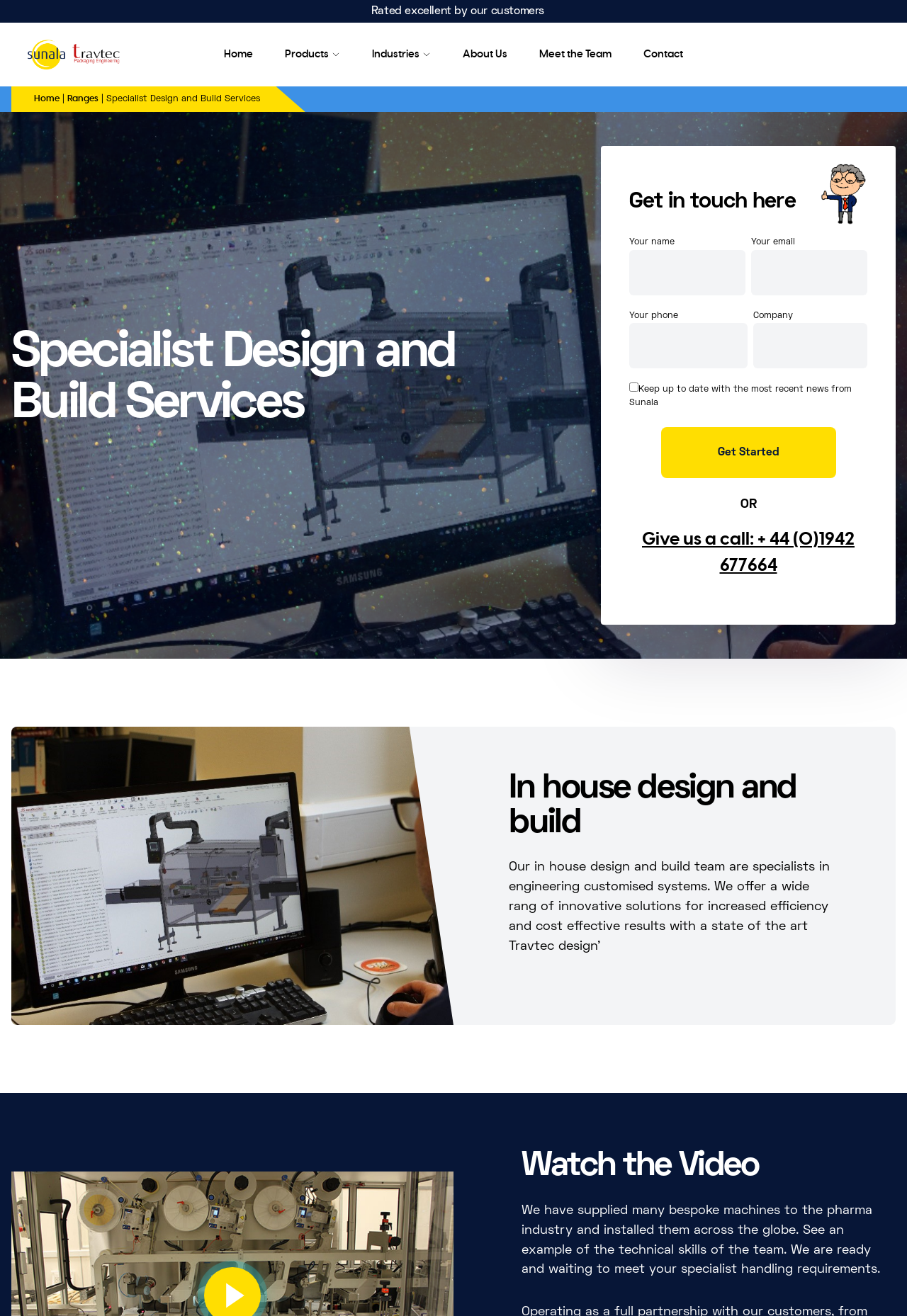What is the purpose of the form?
Please respond to the question with a detailed and well-explained answer.

I determined the purpose of the form by analyzing the elements within the form, such as the textboxes for 'Your name', 'Your email', and 'Your phone', and the button 'Get Started'. This suggests that the form is used for contacting the company.